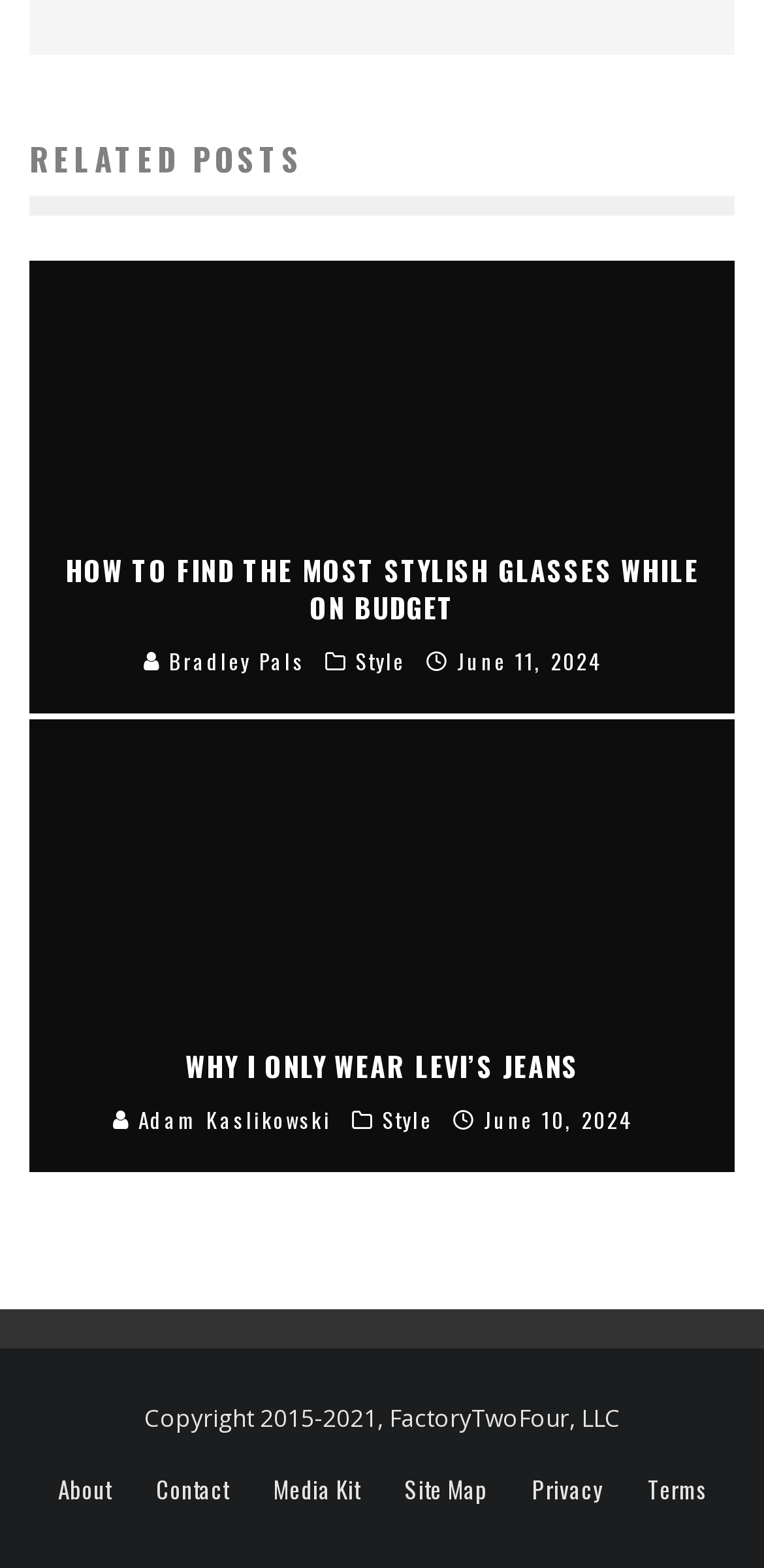Please identify the bounding box coordinates of the element I should click to complete this instruction: 'View European Pear Varieties'. The coordinates should be given as four float numbers between 0 and 1, like this: [left, top, right, bottom].

None